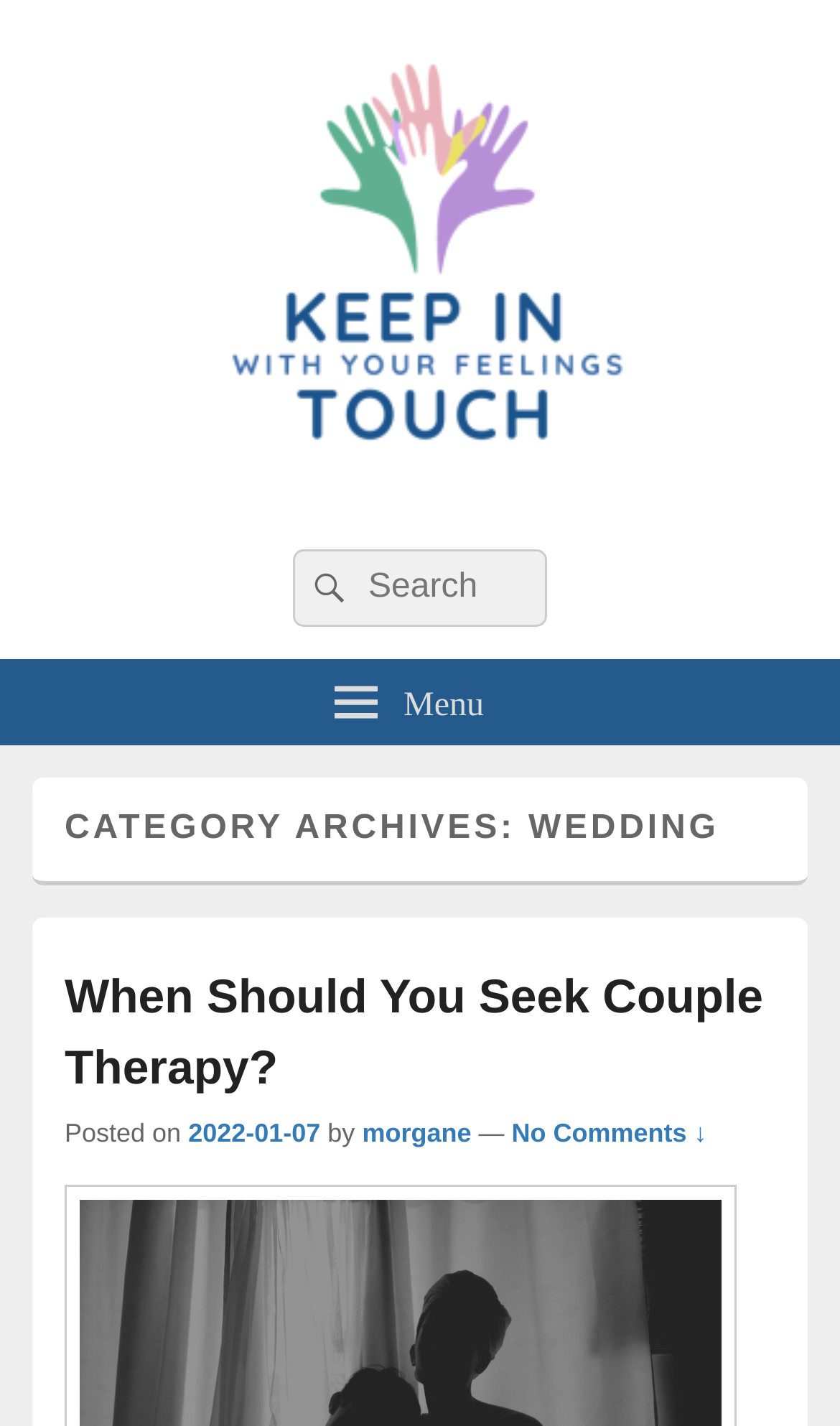Find the bounding box coordinates of the element I should click to carry out the following instruction: "View the post dated 2022-01-07".

[0.224, 0.784, 0.381, 0.805]